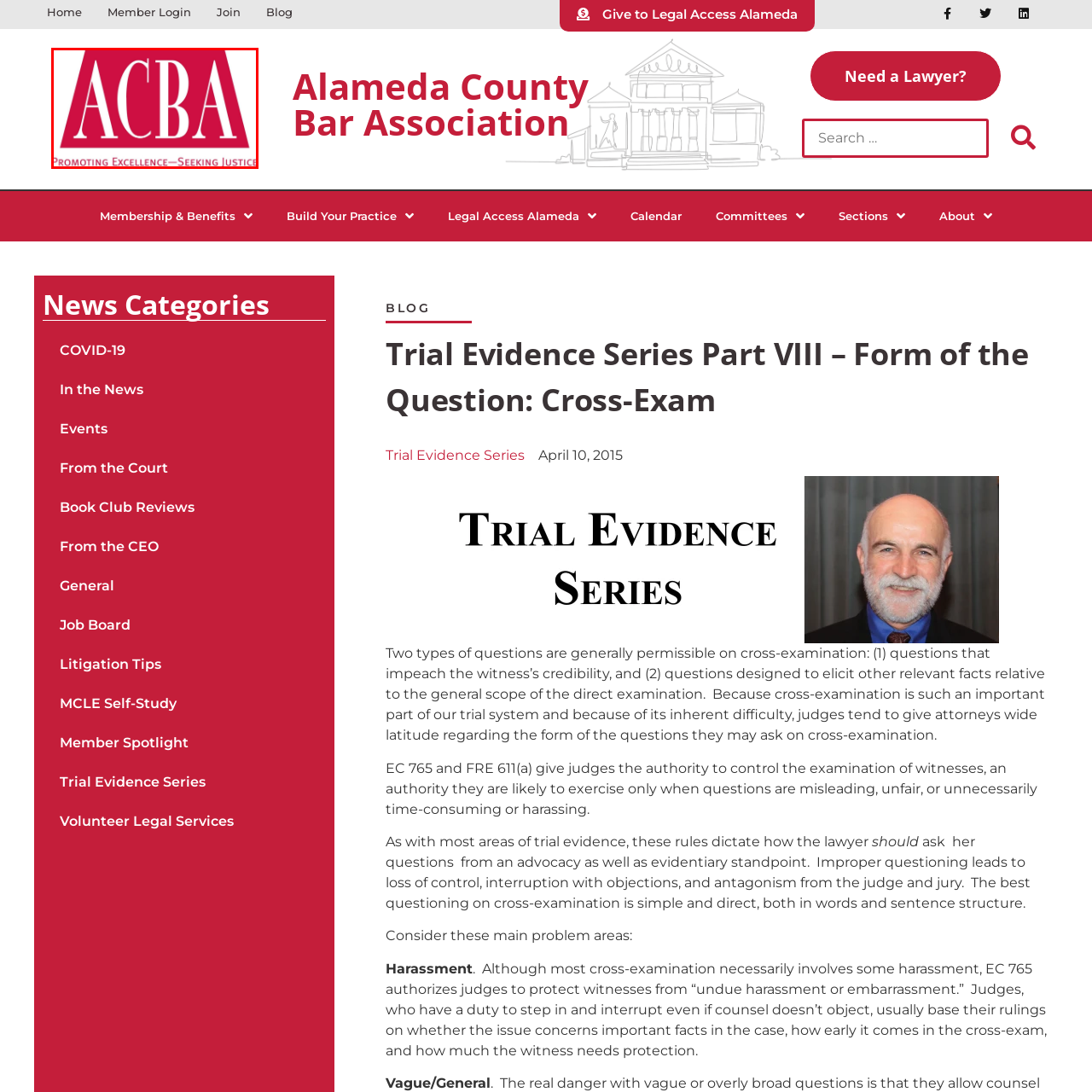Focus on the content within the red box and provide a succinct answer to this question using just one word or phrase: 
What is the purpose of the logo?

To represent the ACBA's mission and values